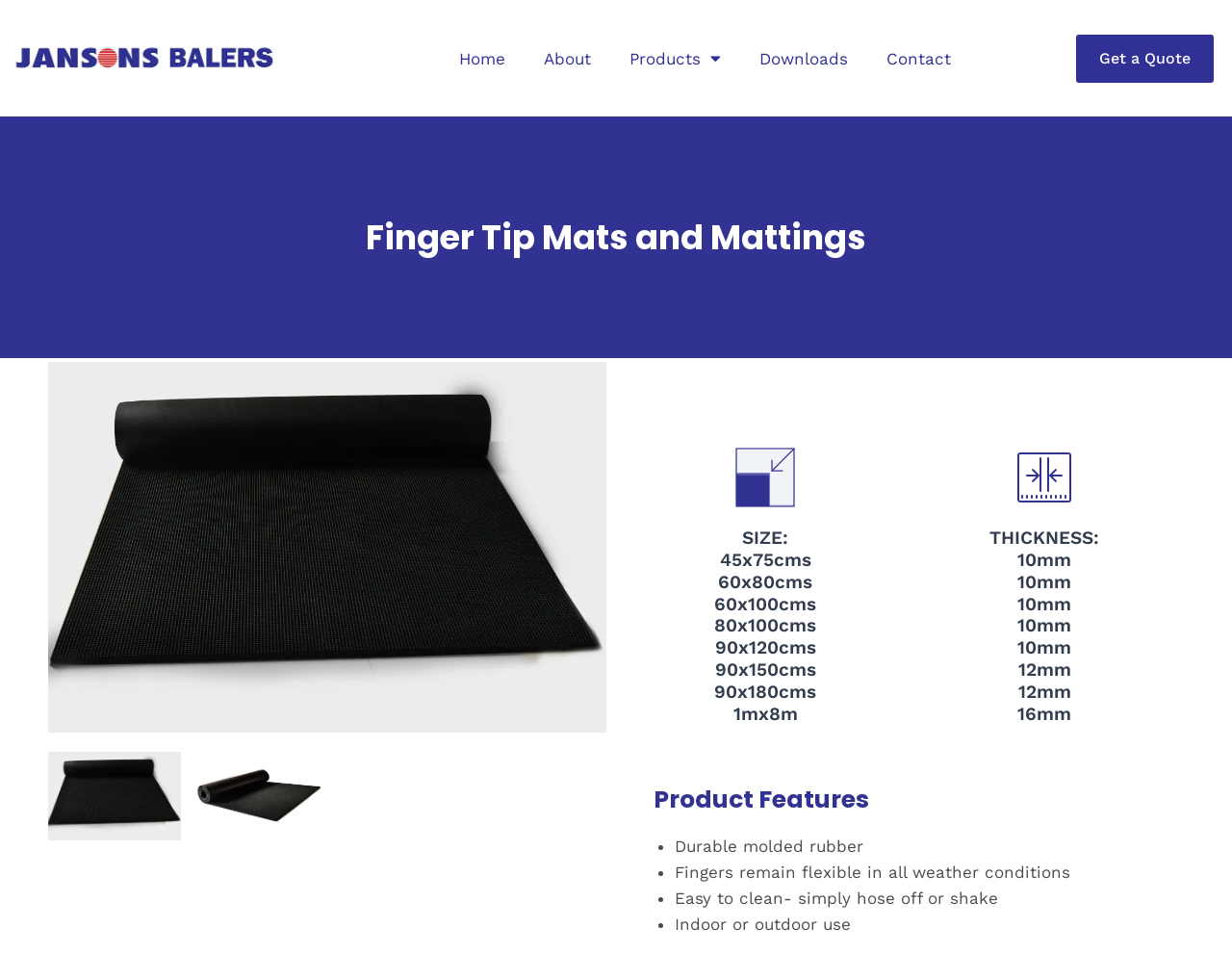Please answer the following question using a single word or phrase: 
What are the available sizes of Finger Tip Mats?

45x75cms to 1mx8m